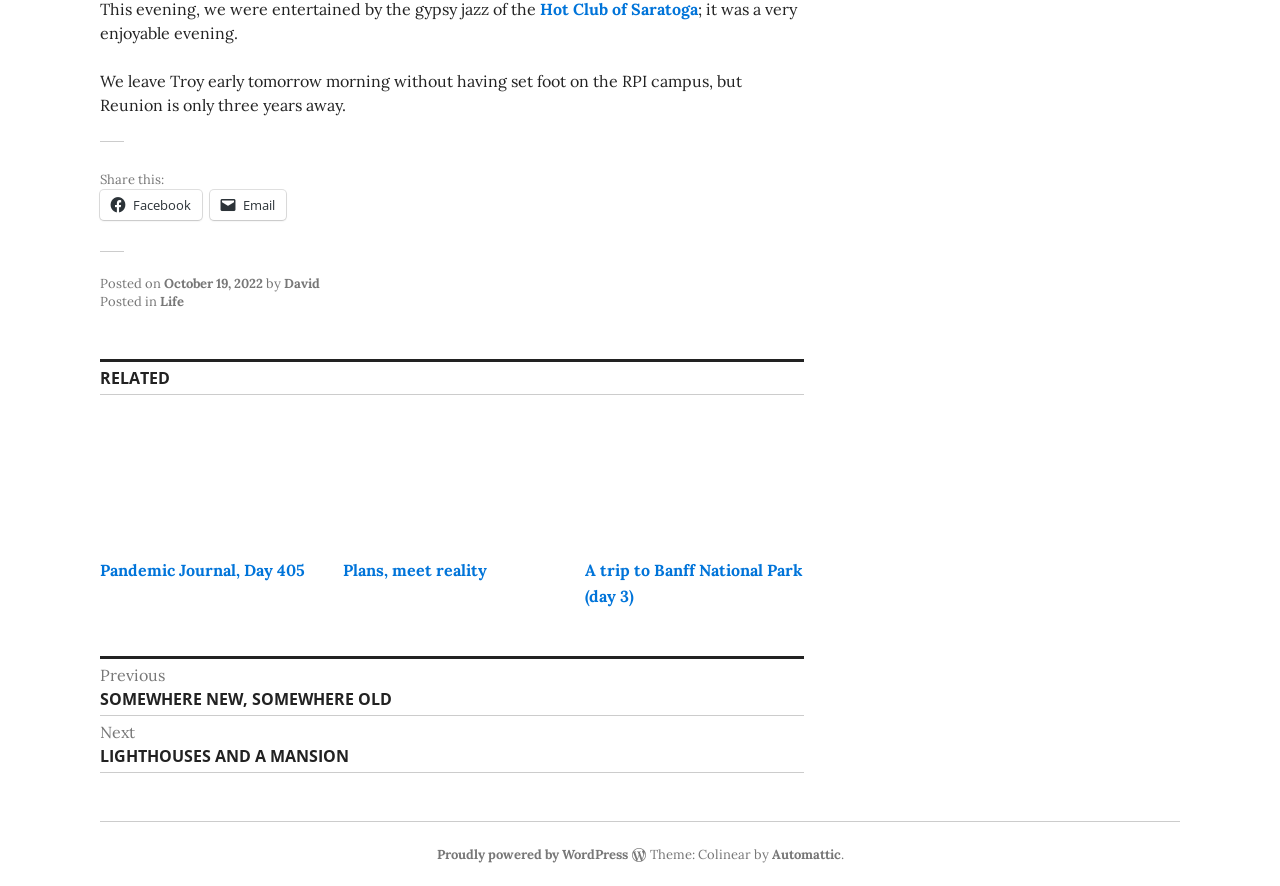Please provide a brief answer to the following inquiry using a single word or phrase:
What is the date of the post?

October 19, 2022